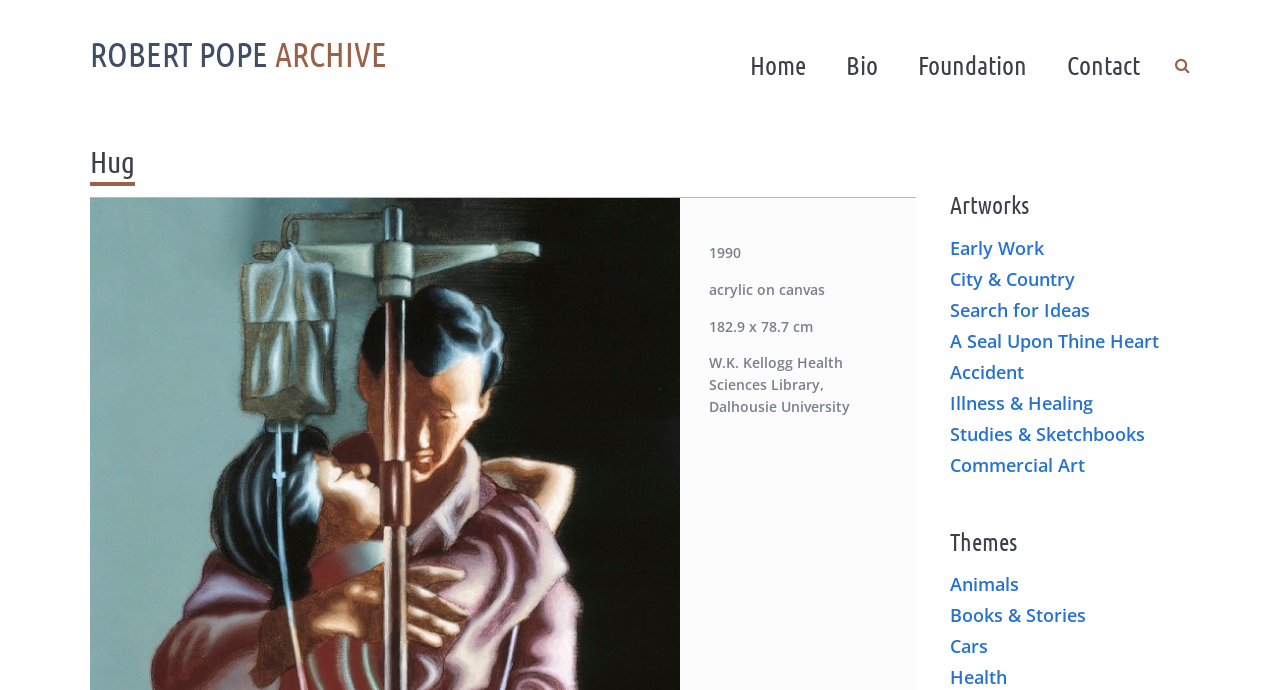Find the UI element described as: "Subscribe" and predict its bounding box coordinates. Ensure the coordinates are four float numbers between 0 and 1, [left, top, right, bottom].

None